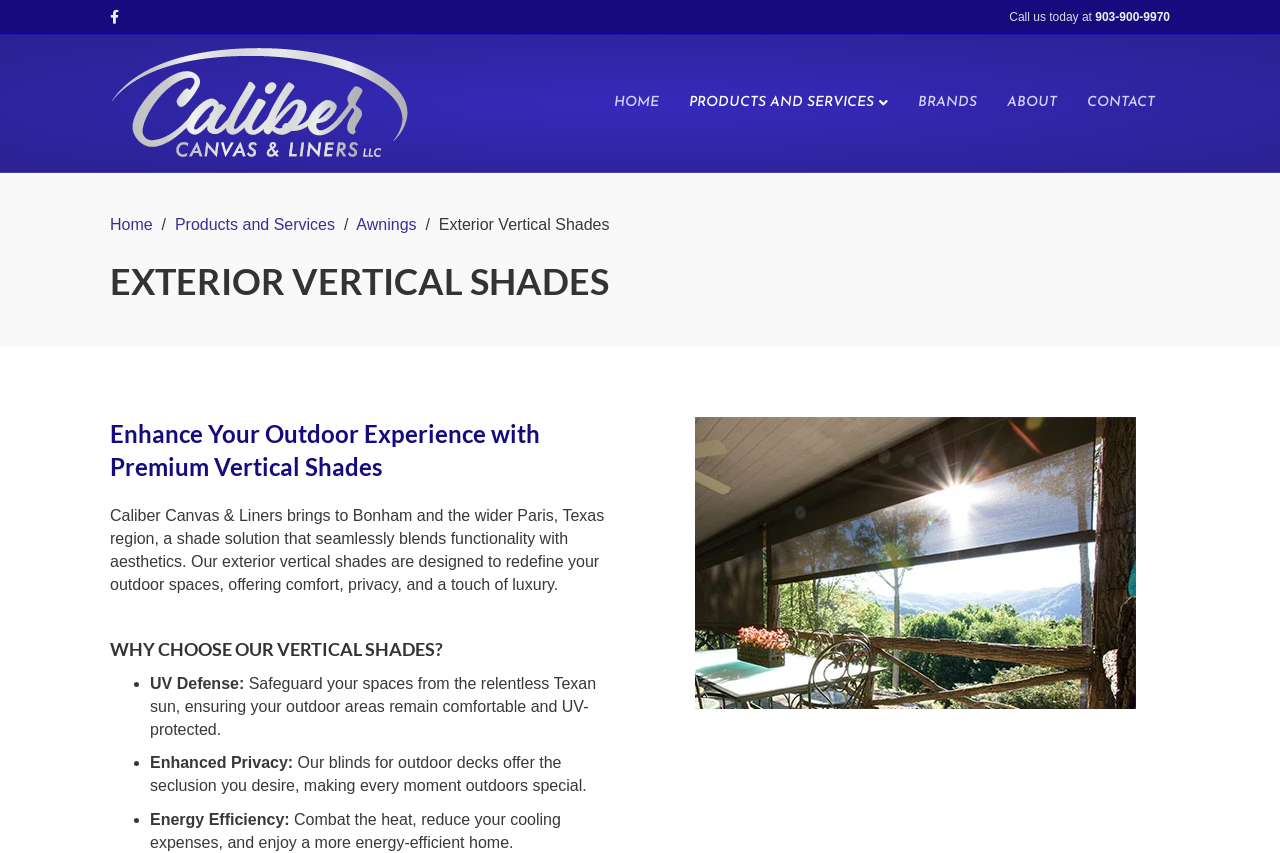Extract the primary headline from the webpage and present its text.

EXTERIOR VERTICAL SHADES